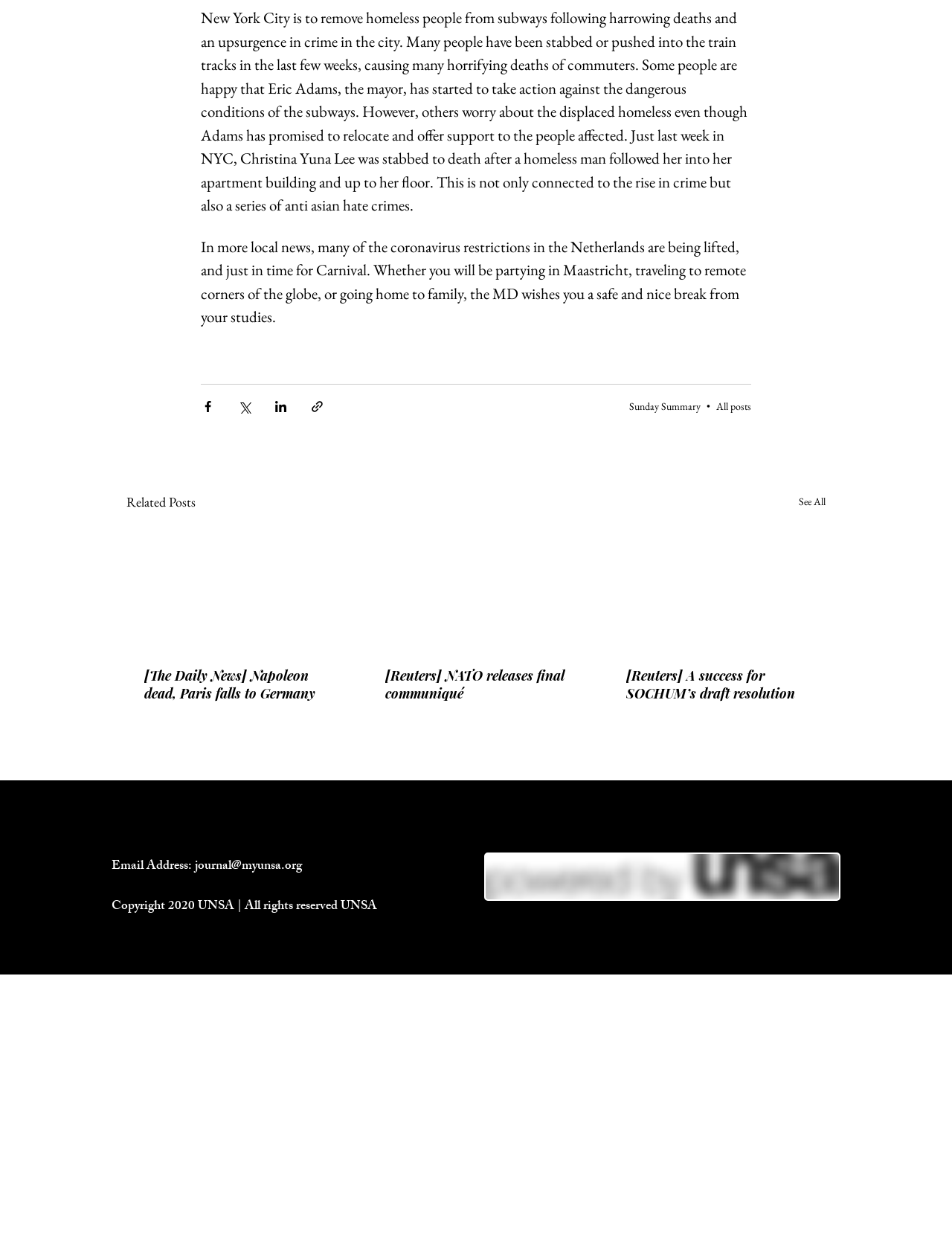Please find the bounding box coordinates of the section that needs to be clicked to achieve this instruction: "Check email address".

[0.205, 0.685, 0.317, 0.703]